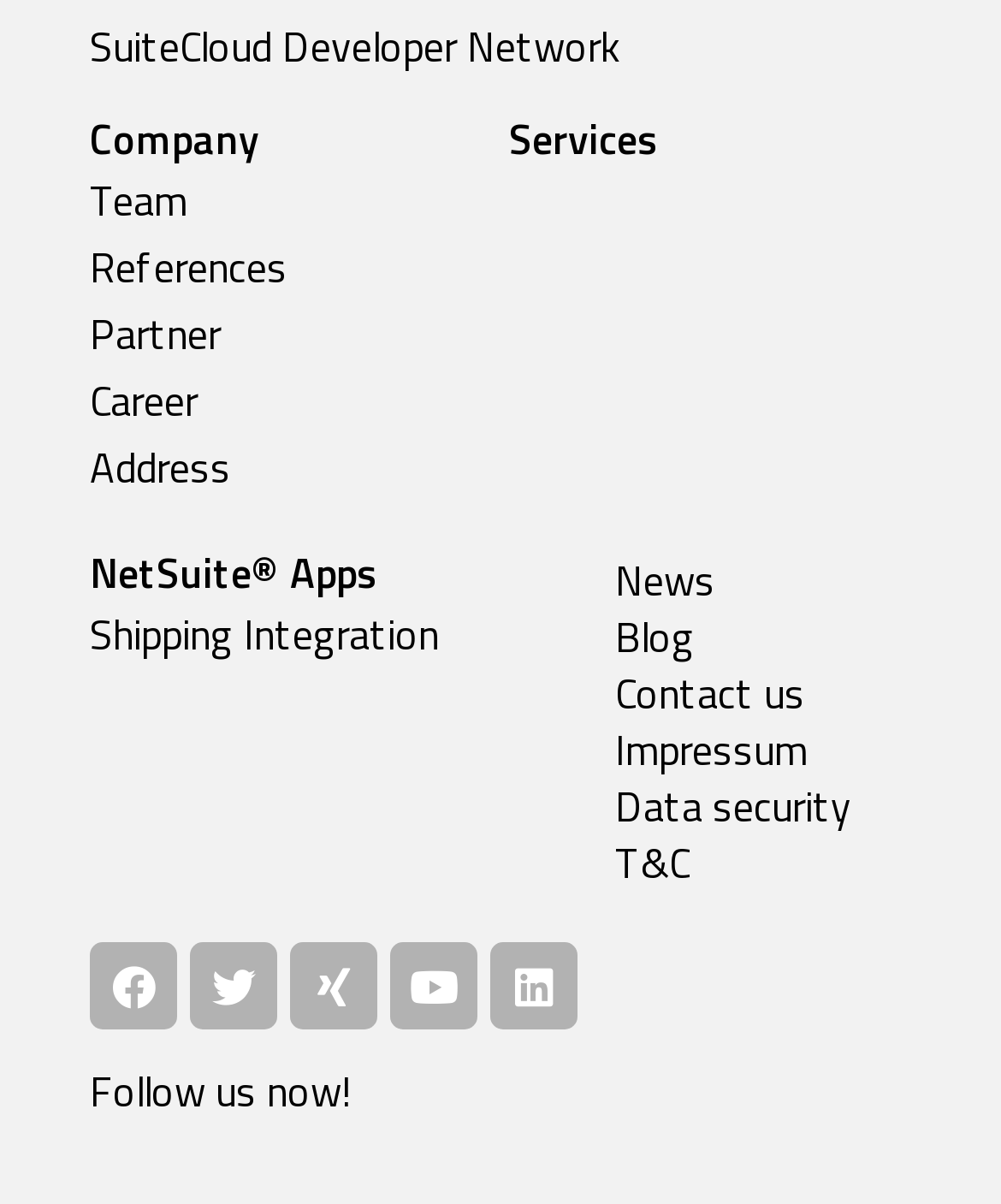Please locate the bounding box coordinates of the element's region that needs to be clicked to follow the instruction: "Contact us". The bounding box coordinates should be provided as four float numbers between 0 and 1, i.e., [left, top, right, bottom].

[0.615, 0.552, 0.91, 0.599]